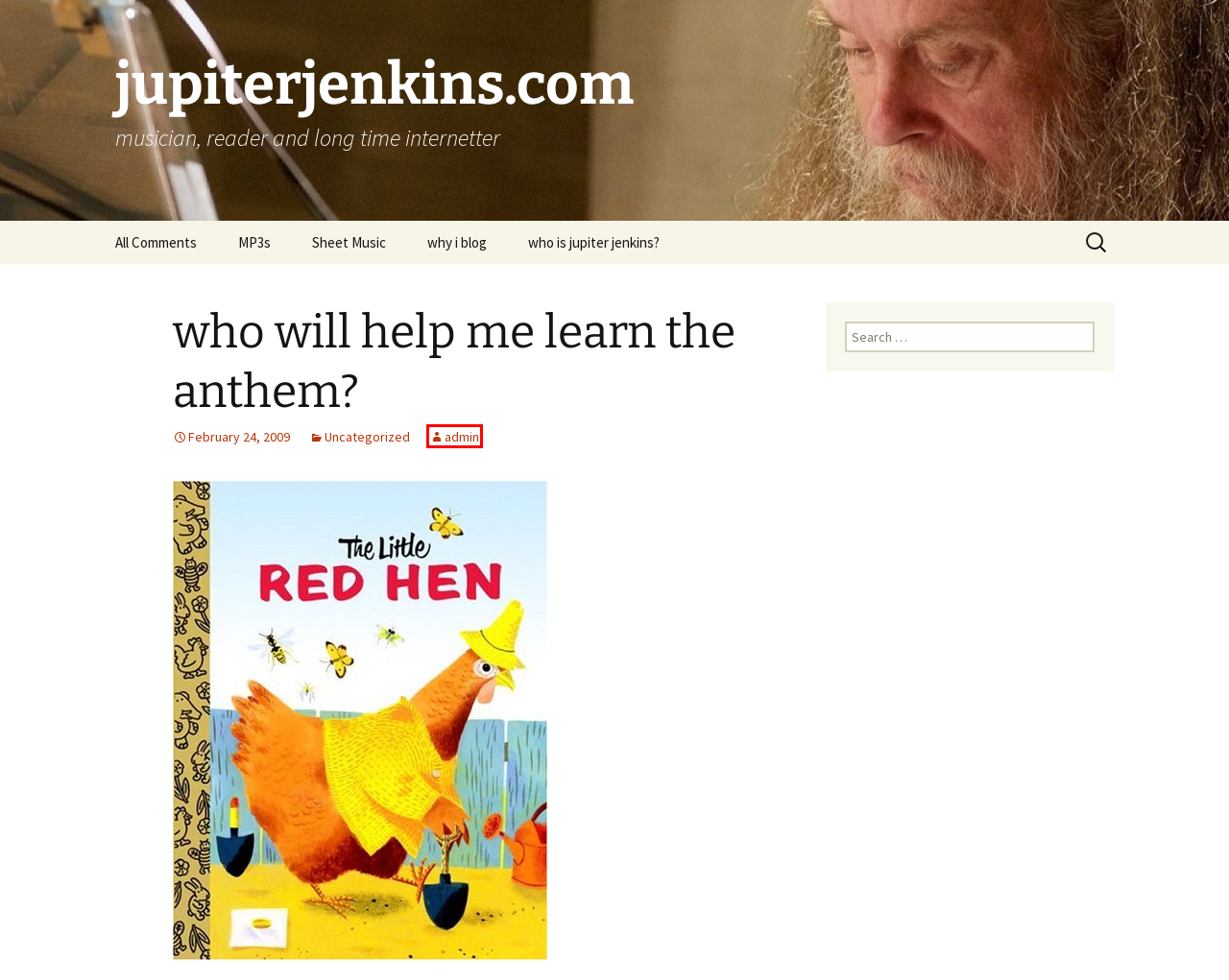Check out the screenshot of a webpage with a red rectangle bounding box. Select the best fitting webpage description that aligns with the new webpage after clicking the element inside the bounding box. Here are the candidates:
A. admin | jupiterjenkins.com
B. Sheet Music | jupiterjenkins.com
C. jupiterjenkins.com | musician, reader and long time internetter
D. Uncategorized | jupiterjenkins.com
E. MP3s | jupiterjenkins.com
F. All Comments | jupiterjenkins.com
G. why i blog | jupiterjenkins.com
H. who is jupiter jenkins? | jupiterjenkins.com

A